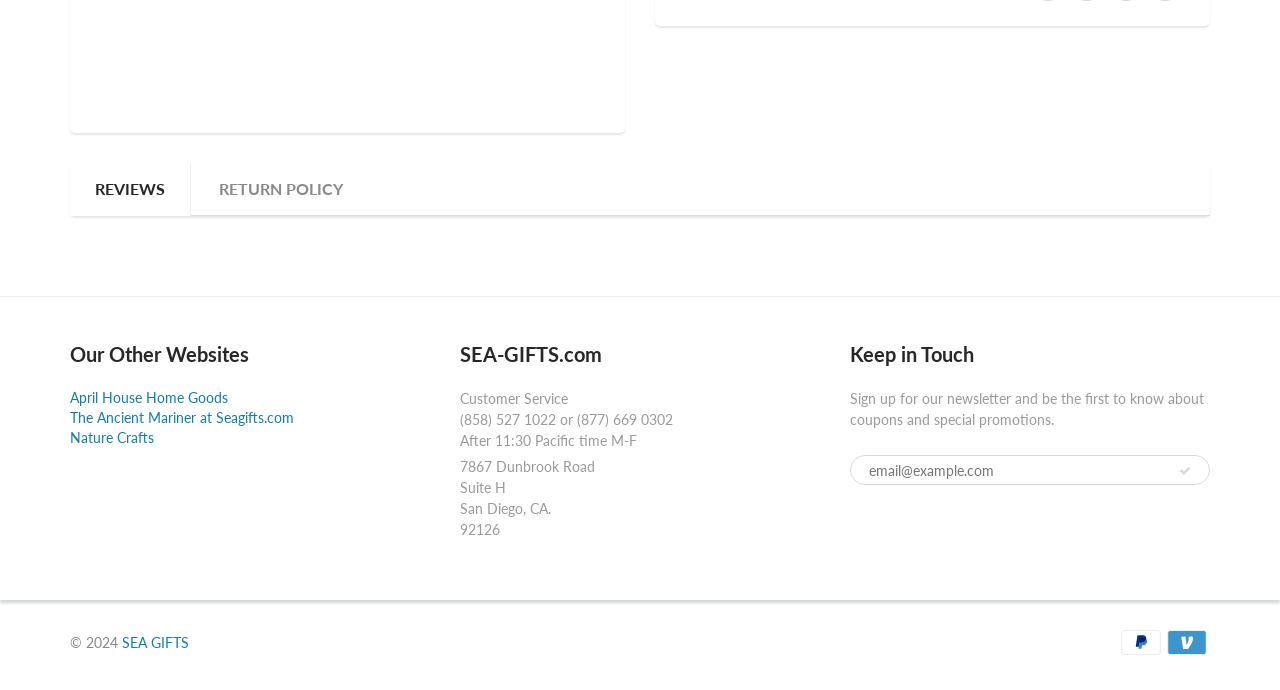Using floating point numbers between 0 and 1, provide the bounding box coordinates in the format (top-left x, top-left y, bottom-right x, bottom-right y). Locate the UI element described here: Reviews

[0.055, 0.236, 0.149, 0.313]